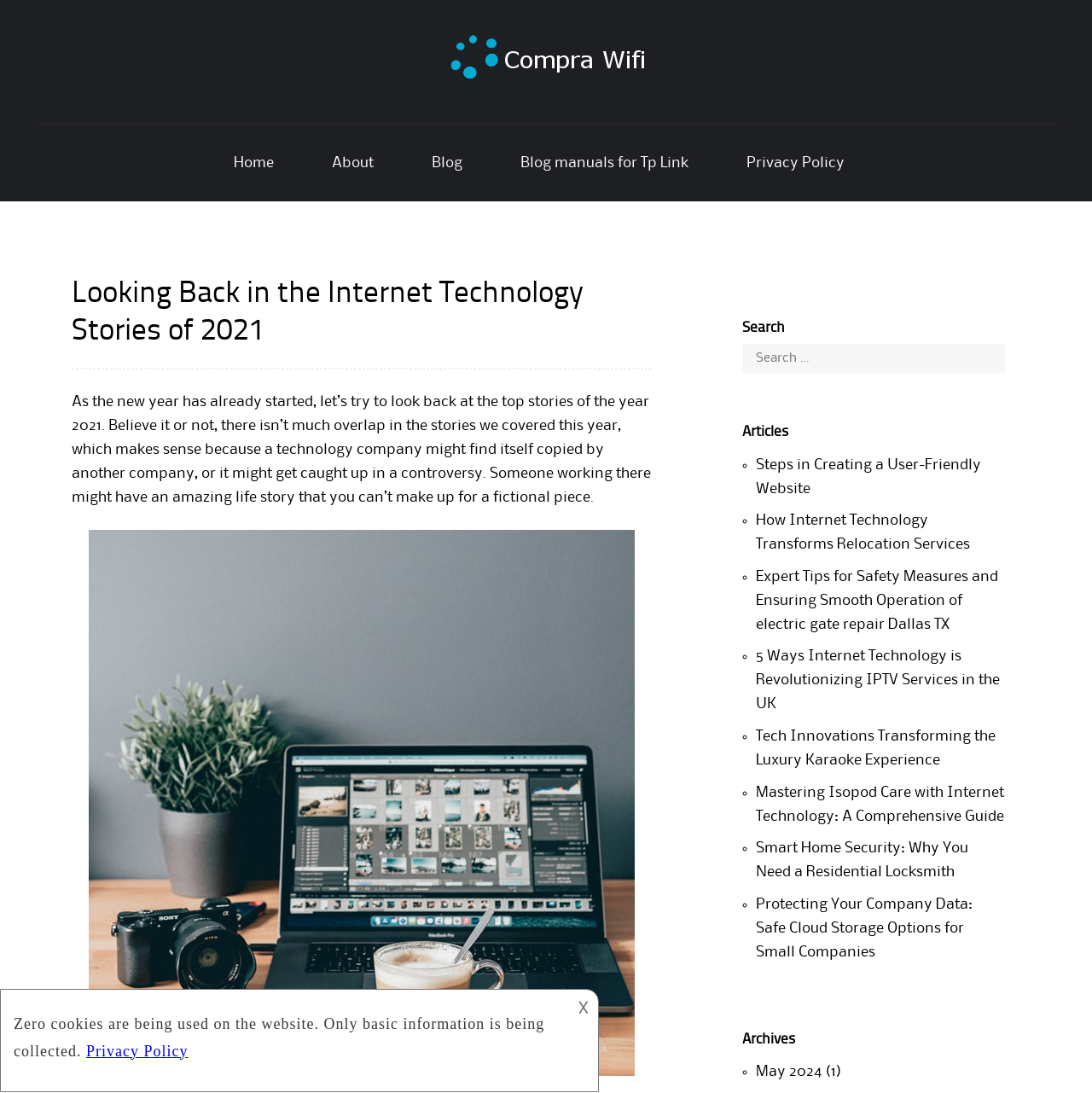Please look at the image and answer the question with a detailed explanation: What is the purpose of the search box?

I found the search box under the heading 'Search' with a bounding box coordinate of [0.68, 0.315, 0.92, 0.349]. The StaticText 'Search for:' is associated with the search box, indicating its purpose.